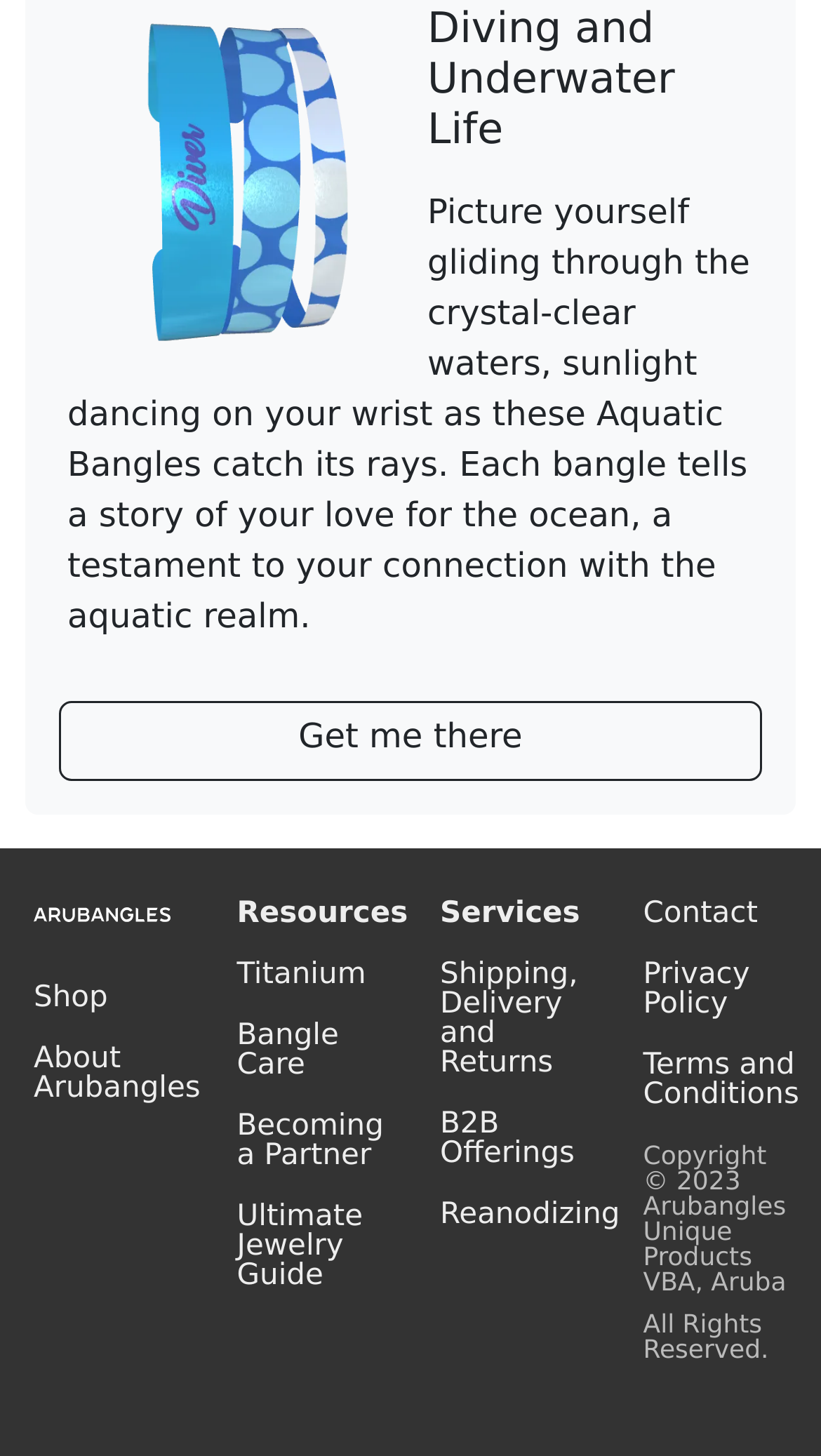Can you determine the bounding box coordinates of the area that needs to be clicked to fulfill the following instruction: "Read the 'Terms and Conditions'"?

[0.783, 0.721, 0.969, 0.762]